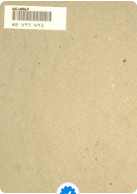What is the purpose of the barcode label?
Using the image provided, answer with just one word or phrase.

to indicate it's part of a library collection